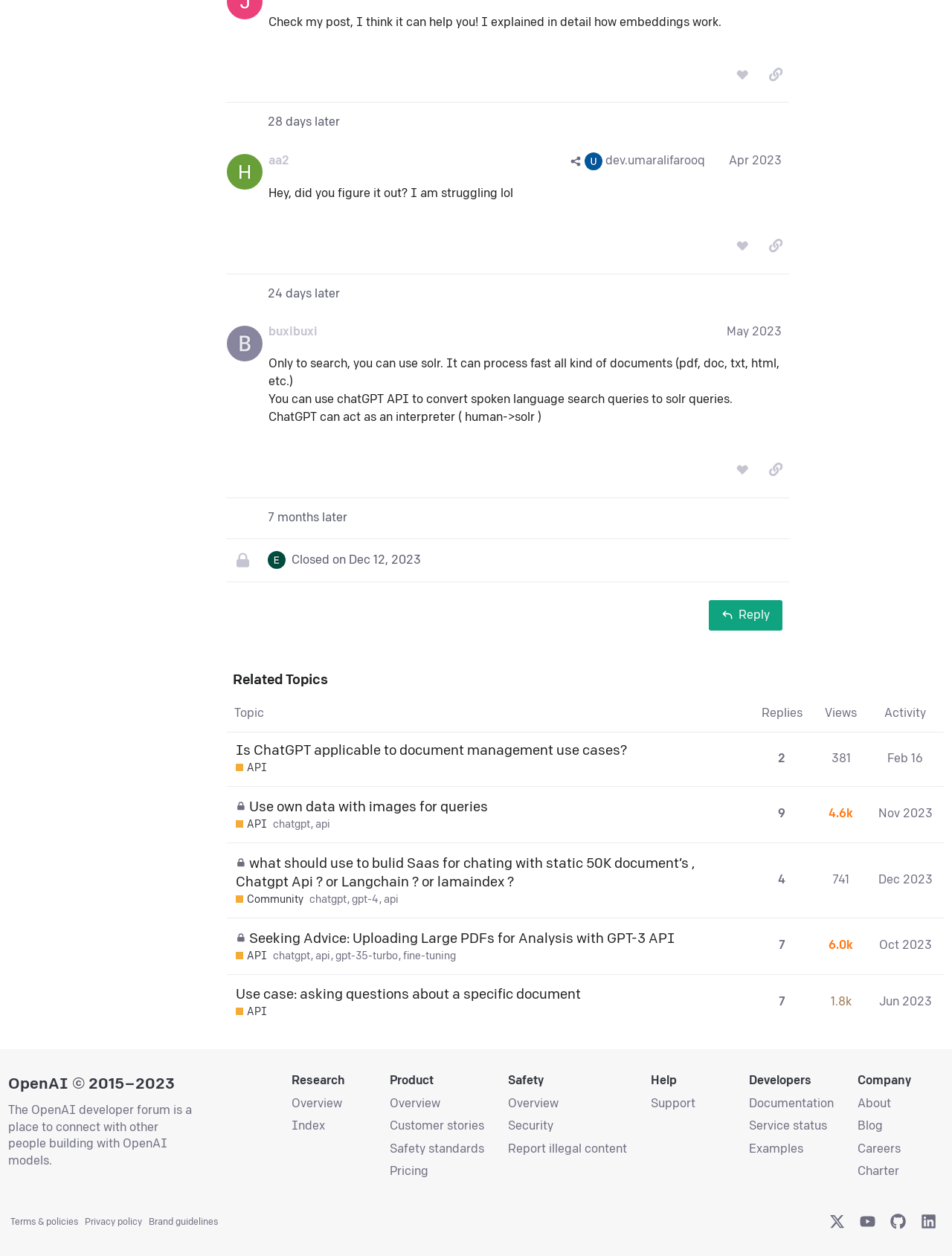For the following element description, predict the bounding box coordinates in the format (top-left x, top-left y, bottom-right x, bottom-right y). All values should be floating point numbers between 0 and 1. Description: Customer stories

[0.41, 0.891, 0.509, 0.902]